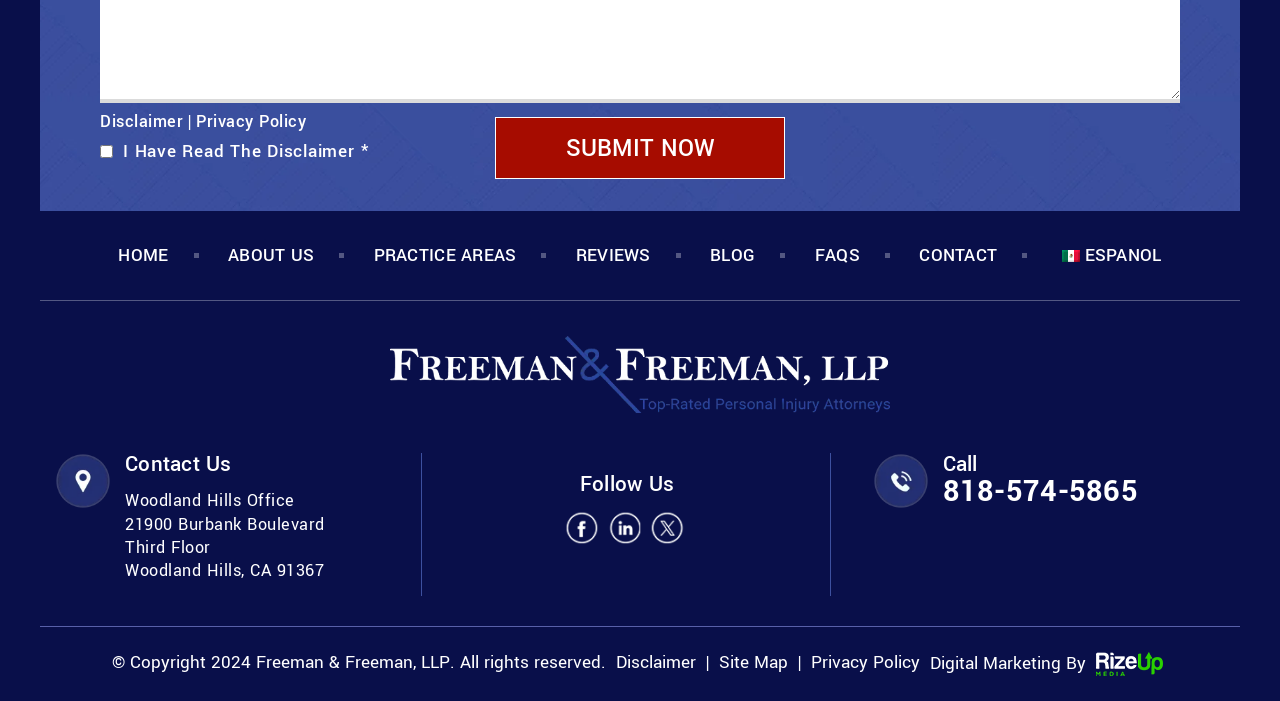Please identify the bounding box coordinates of the area that needs to be clicked to fulfill the following instruction: "Click the HOME link."

[0.093, 0.35, 0.132, 0.377]